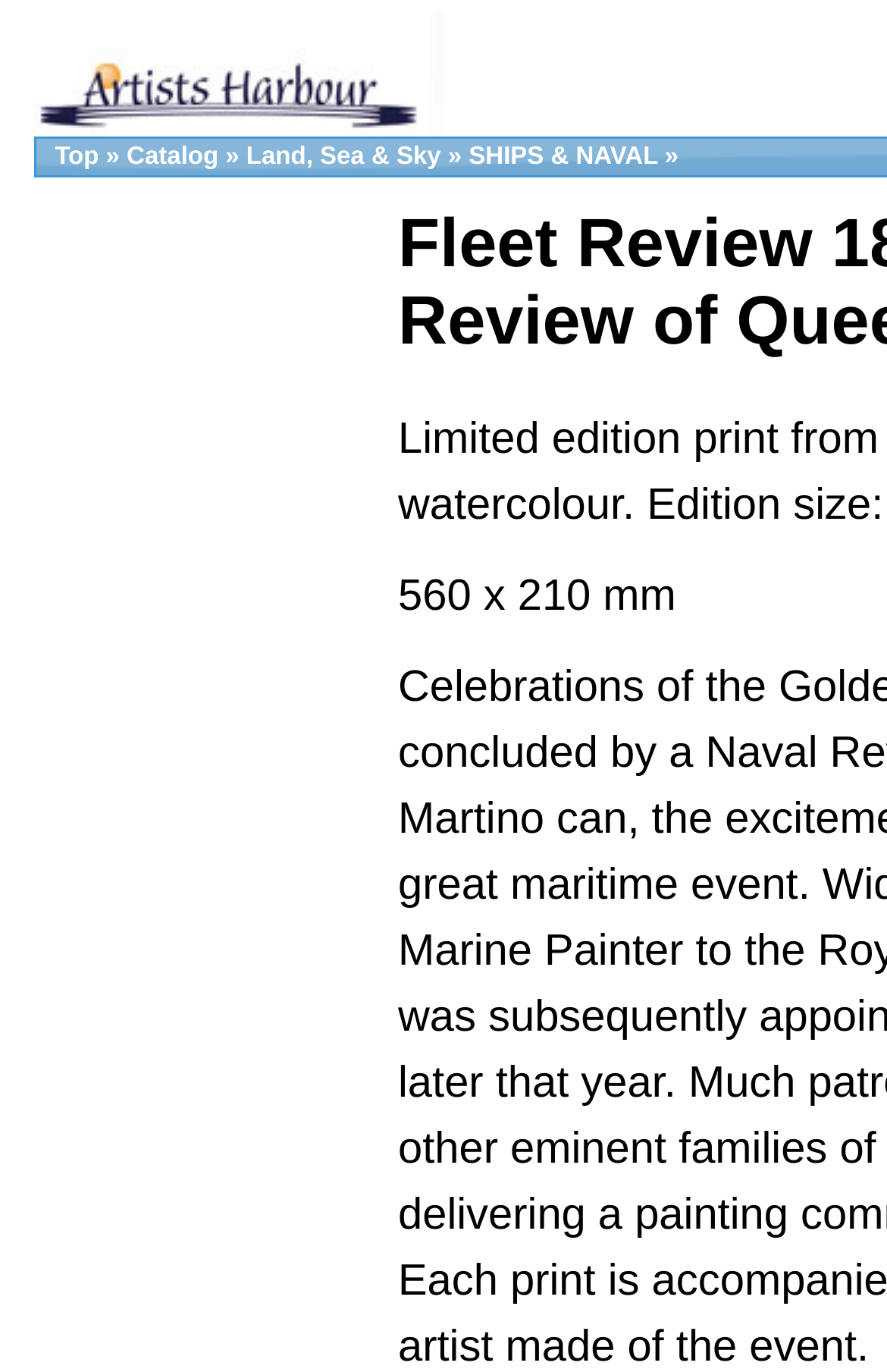How many links are there in the top navigation bar?
Could you give a comprehensive explanation in response to this question?

The top navigation bar contains links to 'Top', 'Catalog', 'Land, Sea & Sky', and 'SHIPS & NAVAL', which are four links in total.